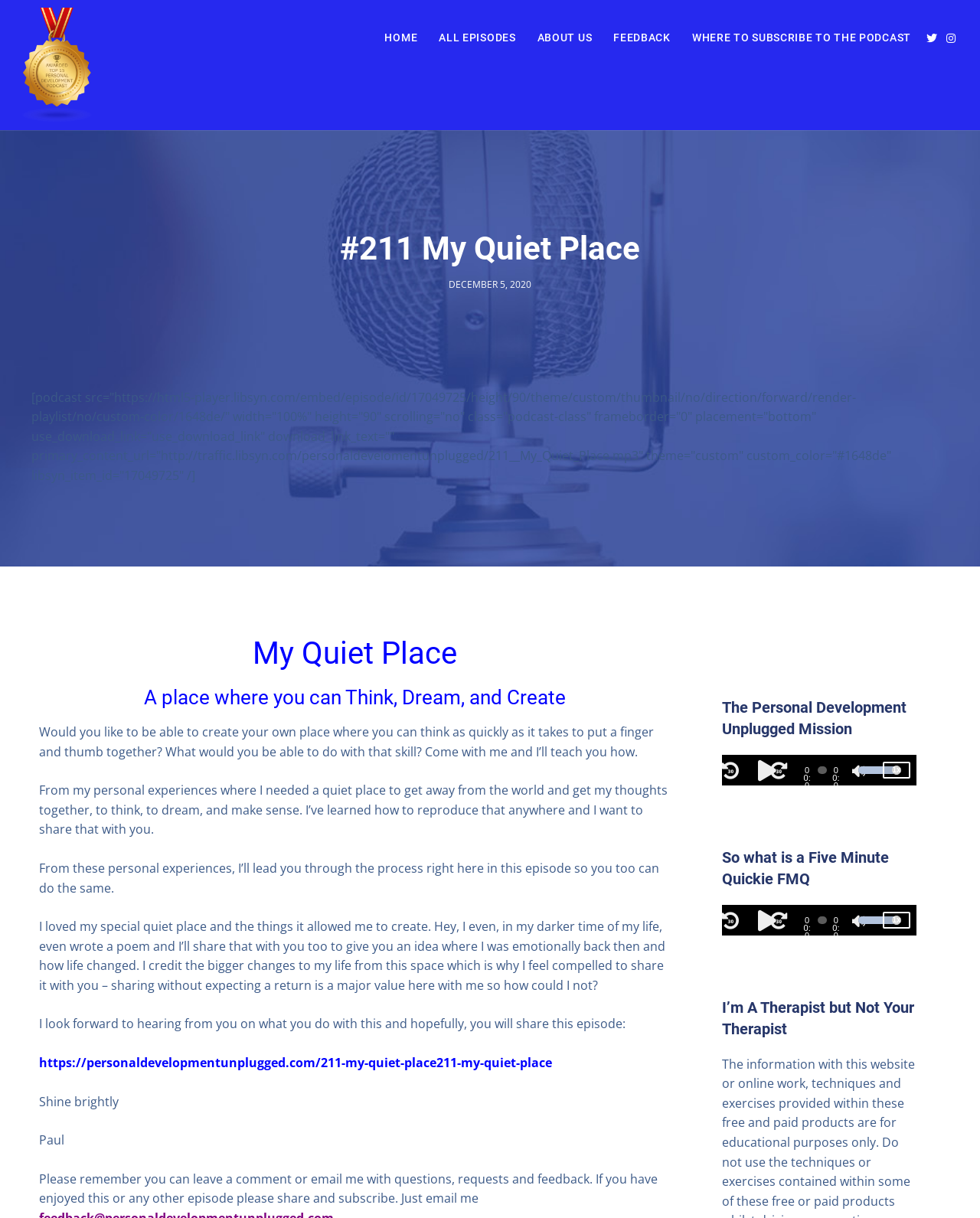Create an in-depth description of the webpage, covering main sections.

This webpage is about the "Personal Development Unplugged Podcast" and features an episode titled "My Quiet Place". At the top, there is a heading with the podcast's title and a link to it. Below that, there are several social media links and a navigation menu with links to "HOME", "ALL EPISODES", "ABOUT US", "FEEDBACK", and "WHERE TO SUBSCRIBE TO THE PODCAST".

The main content of the page is divided into two sections. The left section has a heading "My Quiet Place" and a subheading "A place where you can Think, Dream, and Create". Below that, there is a podcast player with a play button, timer, time slider, mute button, volume slider, and speed rate button. The podcast player is accompanied by a description of the episode, which talks about creating a quiet place to think and dream.

The right section has three headings: "The Personal Development Unplugged Mission", "So what is a Five Minute Quickie FMQ", and "I’m A Therapist but Not Your Therapist". Each heading is followed by an audio player with similar controls as the first one. The audio players are likely for different episodes or segments of the podcast.

There are also several static text elements throughout the page, including the date "DECEMBER 5, 2020", a poem, and a message from the author encouraging listeners to share their thoughts and feedback. At the bottom of the page, there is a signature "Shine brightly, Paul" and a reminder to leave a comment or email the author with questions or feedback.